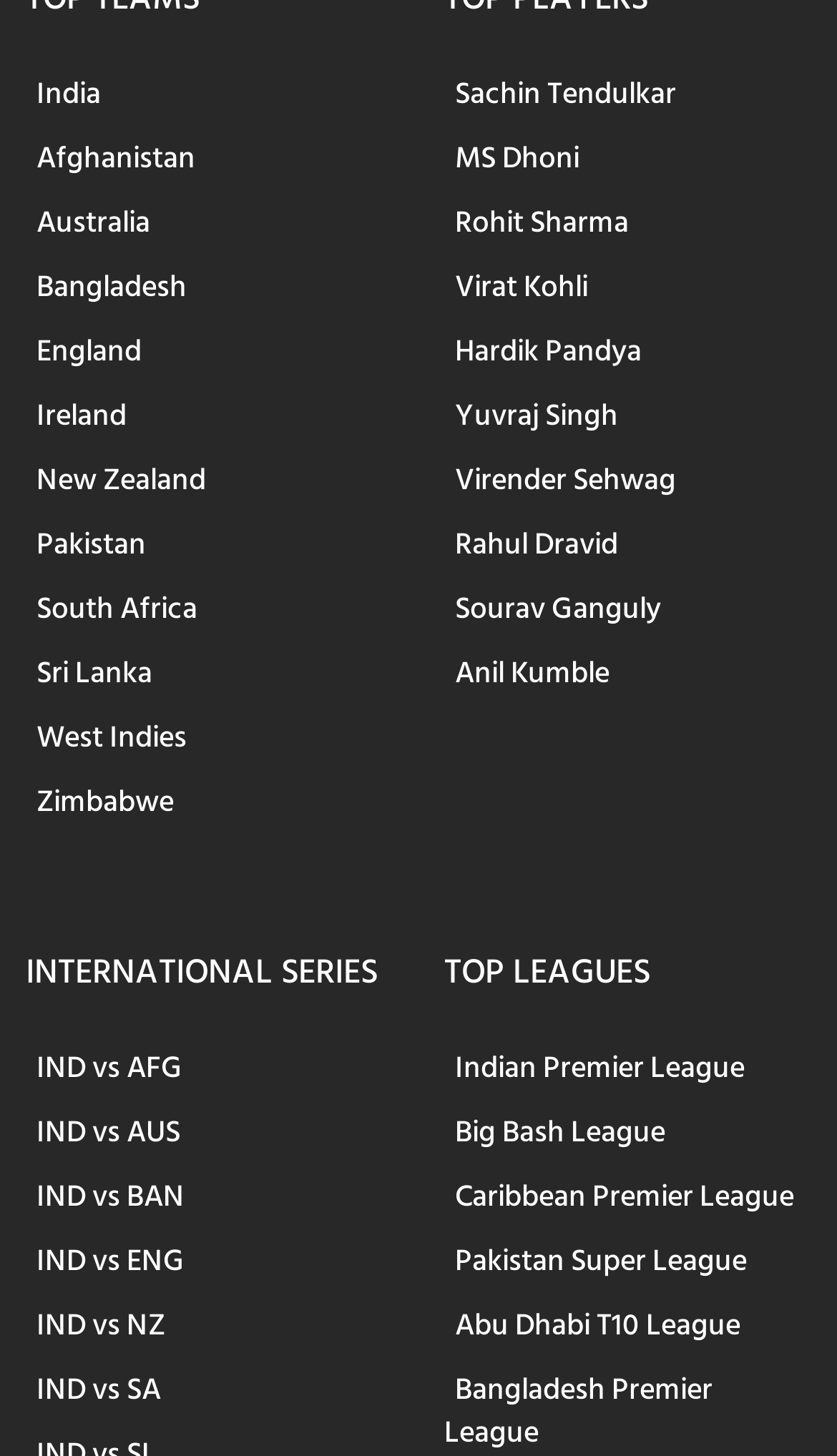Specify the bounding box coordinates of the area that needs to be clicked to achieve the following instruction: "Click on India".

[0.031, 0.04, 0.133, 0.089]